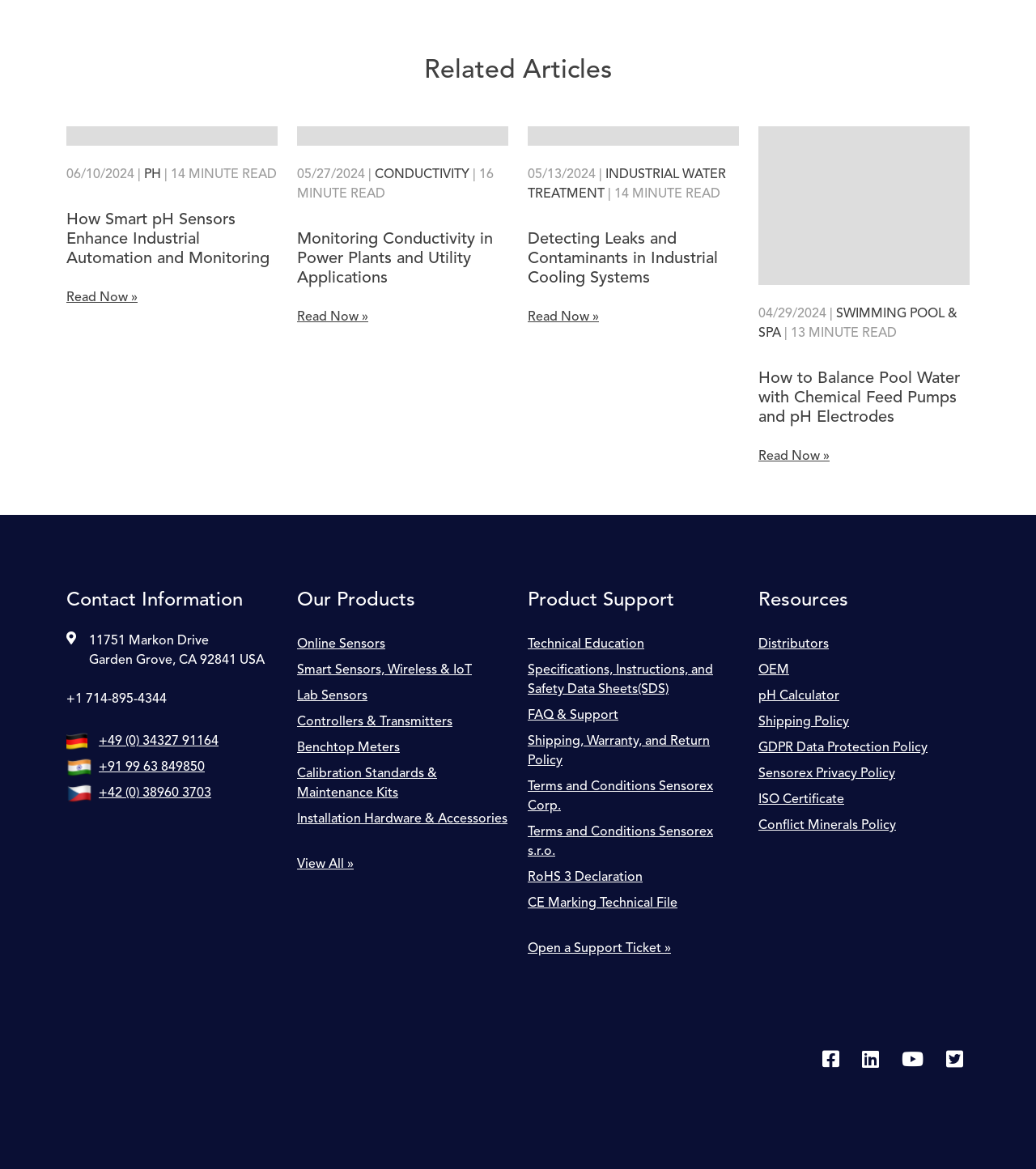What is the purpose of the 'pH Calculator' resource?
Based on the image, give a concise answer in the form of a single word or short phrase.

To calculate pH